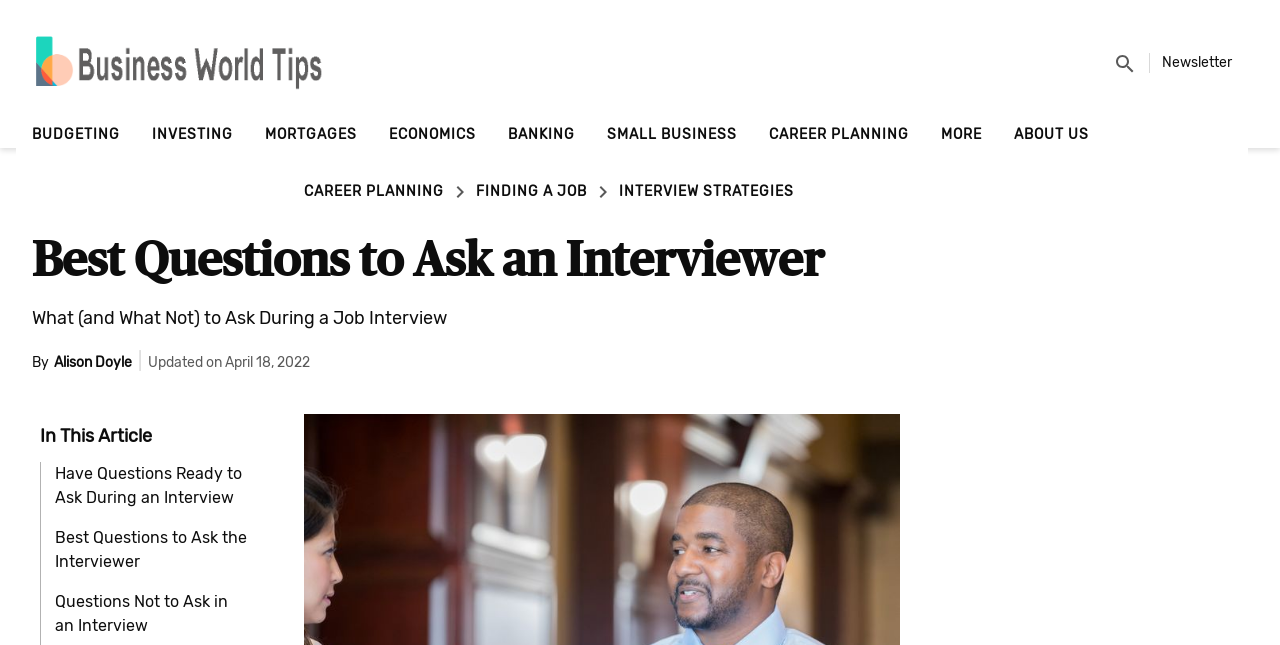Indicate the bounding box coordinates of the element that must be clicked to execute the instruction: "search for something". The coordinates should be given as four float numbers between 0 and 1, i.e., [left, top, right, bottom].

[0.87, 0.08, 0.888, 0.118]